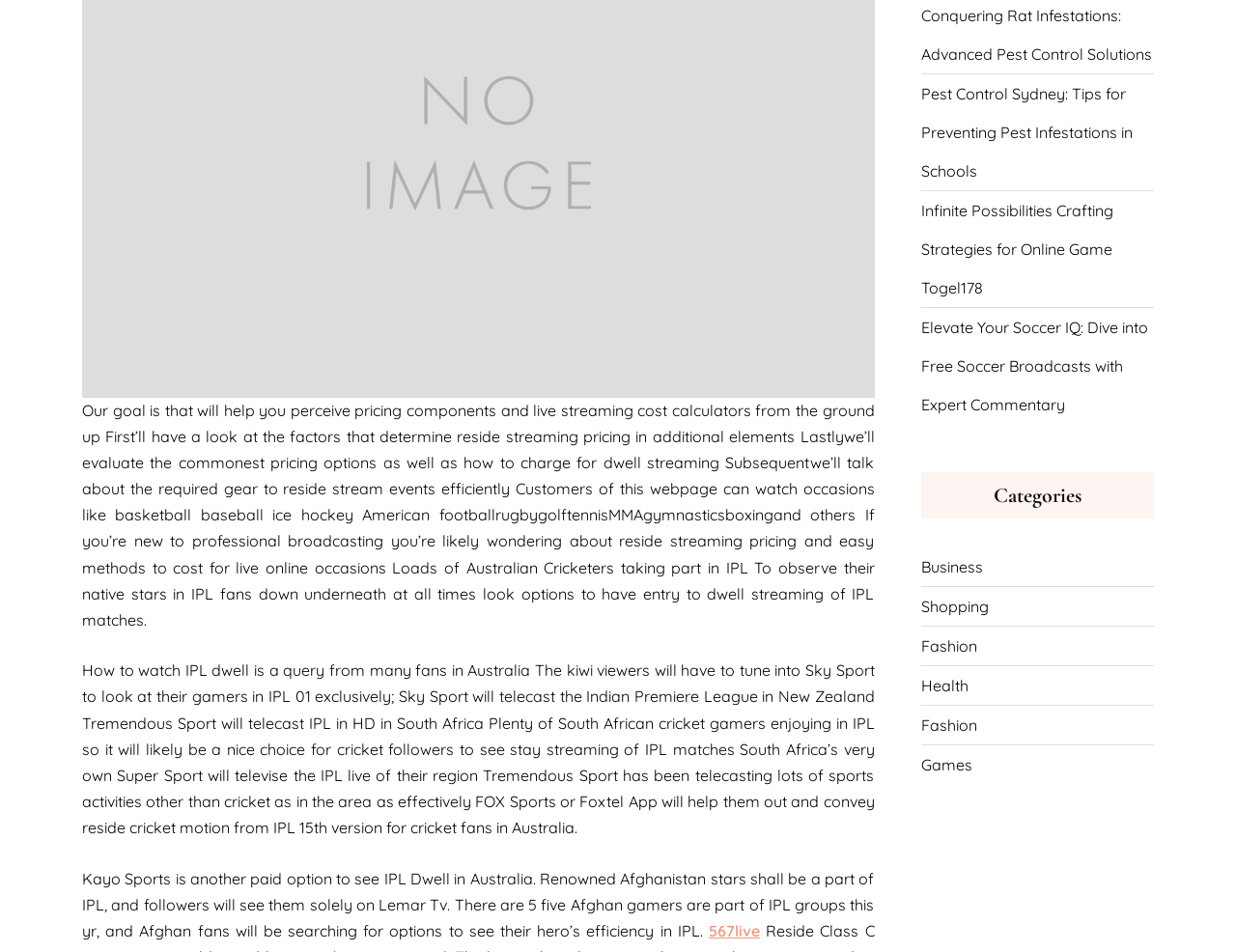Given the description of a UI element: "Business", identify the bounding box coordinates of the matching element in the webpage screenshot.

[0.745, 0.575, 0.795, 0.616]